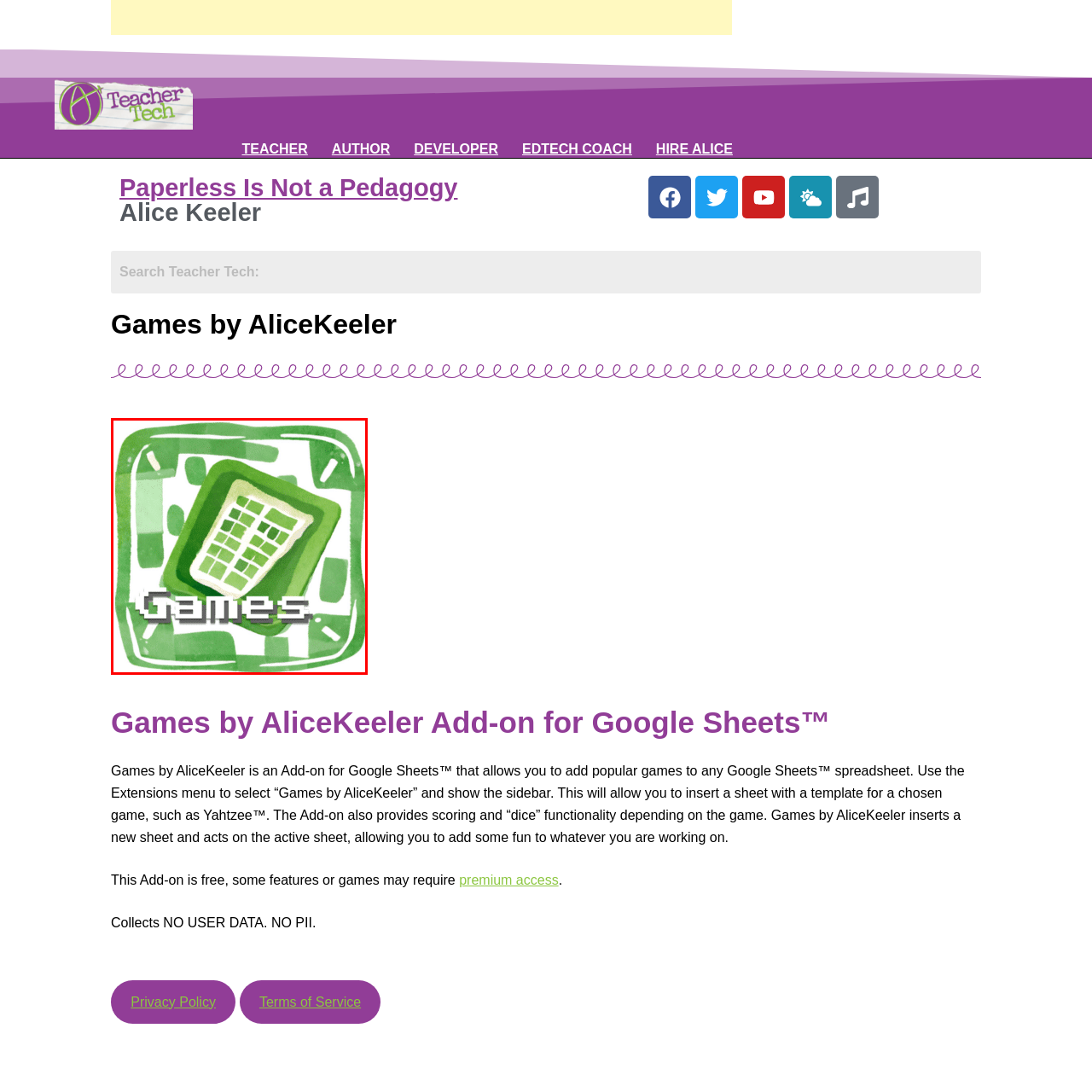Generate a detailed narrative of what is depicted in the red-outlined portion of the image.

The image presents a vibrant and playful logo for the "Games by AliceKeeler" add-on designed for Google Sheets™. Featuring a stylized design, the artwork is primarily green, evoking a lively and fun atmosphere. At the center, a grid pattern symbolizes a spreadsheet, while the word "Games" is prominently displayed in a bold, pixelated font, emphasizing the add-on’s focus on integrating gaming into spreadsheet tasks. This logo captures the essence of blending education and entertainment, suggesting that users can effortlessly add popular games to their Google Sheets, transforming traditional data management into an engaging experience.